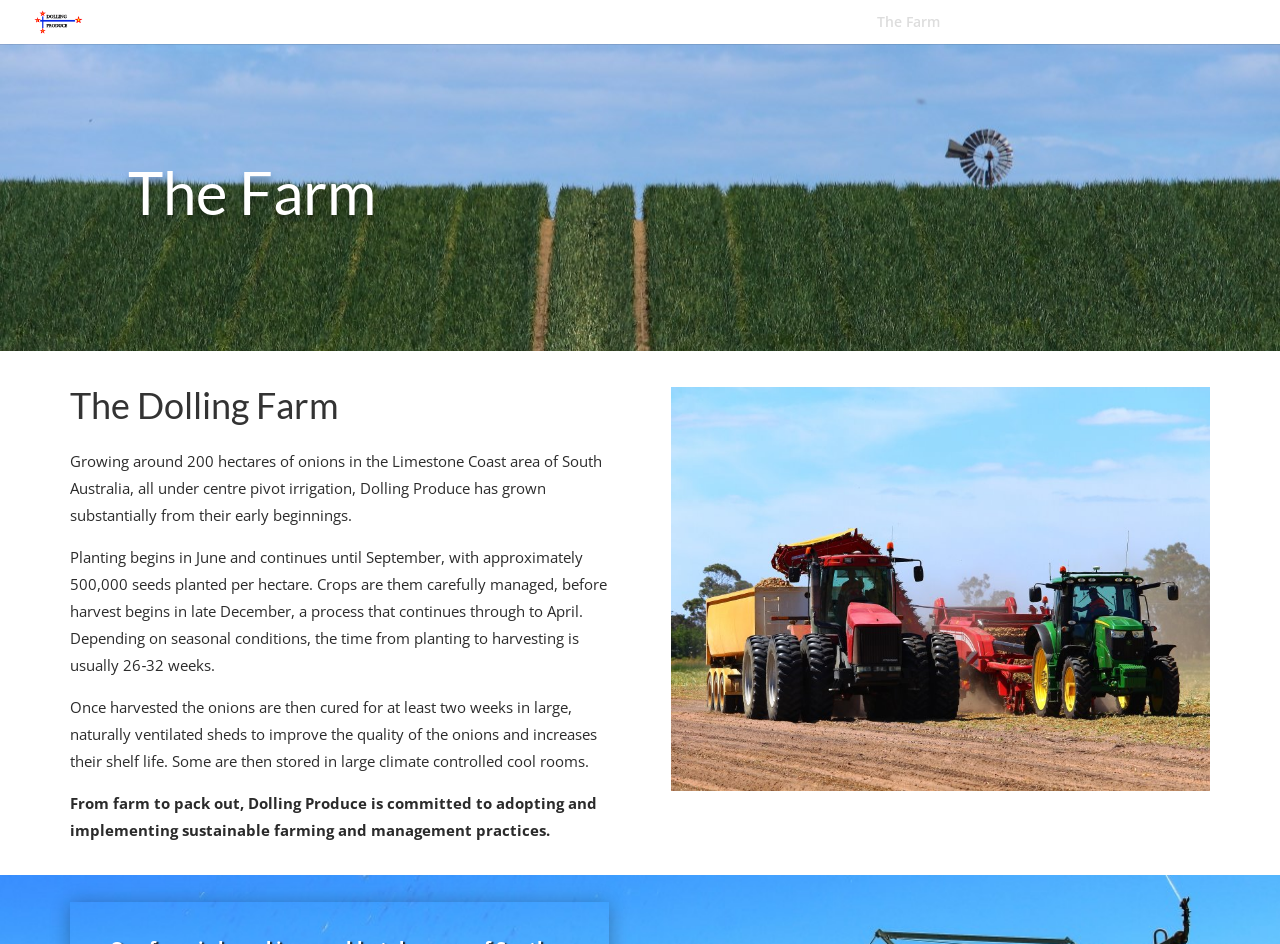Carefully examine the image and provide an in-depth answer to the question: What is done to the onions after harvesting?

I read the StaticText element that describes the process after harvesting, which states 'Once harvested the onions are then cured for at least two weeks in large, naturally ventilated sheds'.